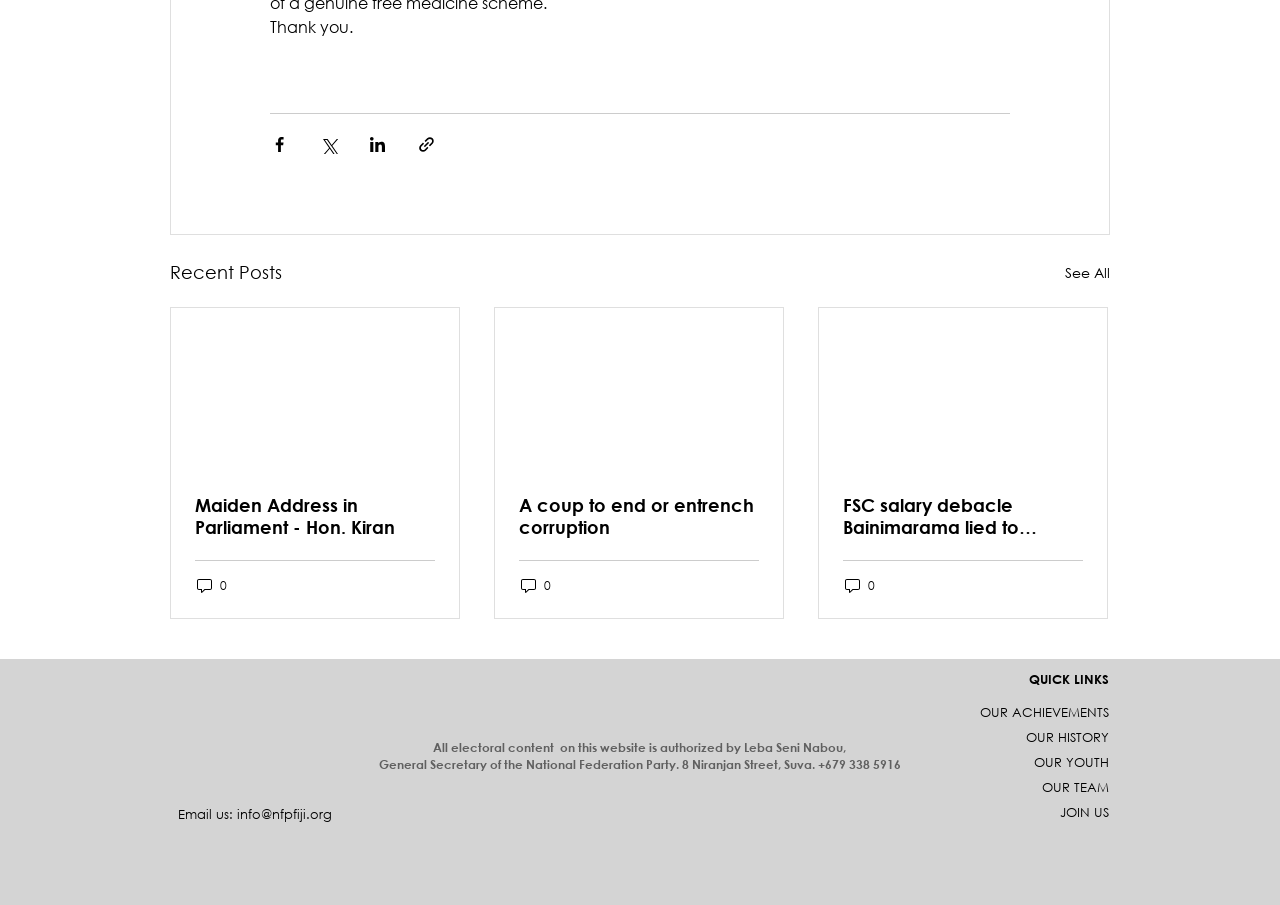Who is the authorized person for electoral content on this website?
Provide a detailed and well-explained answer to the question.

According to the footer section of the webpage, all electoral content on this website is authorized by Leba Seni Nabou, General Secretary of the National Federation Party.